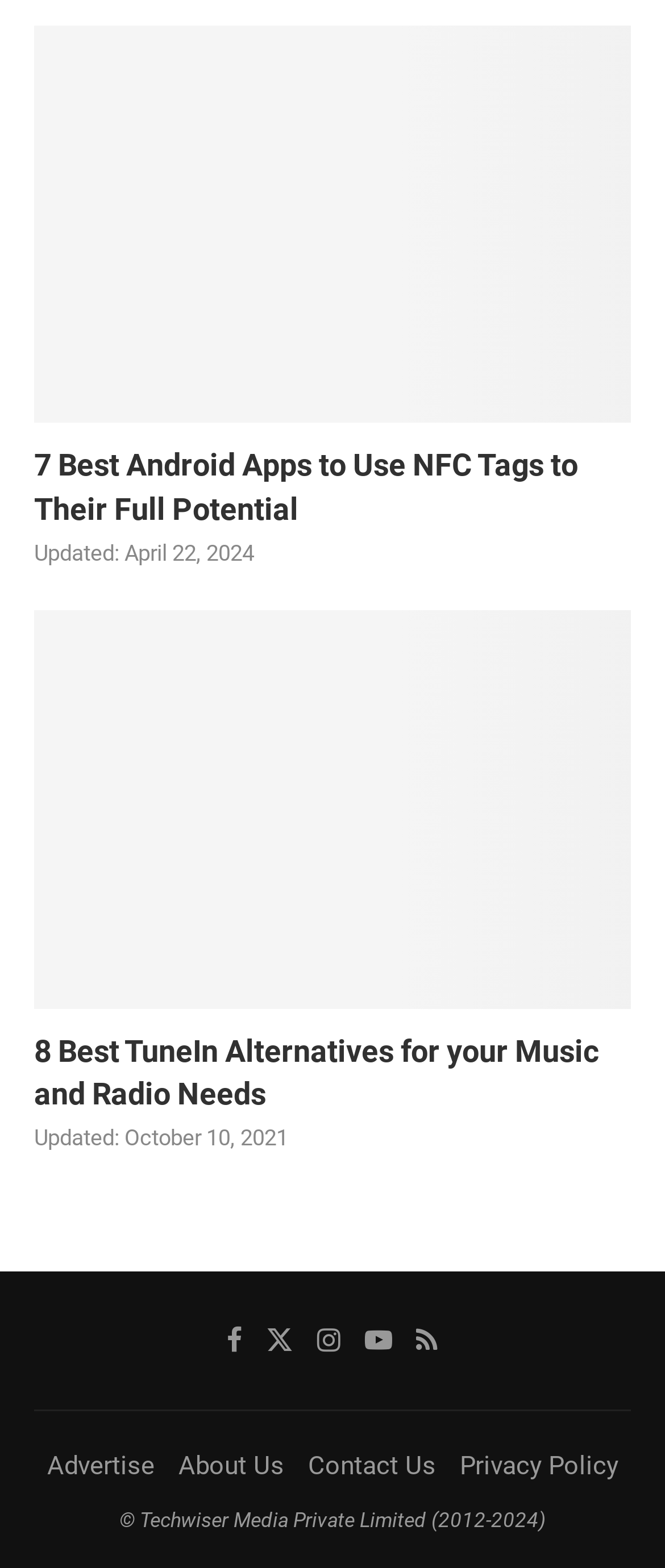Please determine the bounding box coordinates, formatted as (top-left x, top-left y, bottom-right x, bottom-right y), with all values as floating point numbers between 0 and 1. Identify the bounding box of the region described as: Youtube

[0.549, 0.843, 0.59, 0.865]